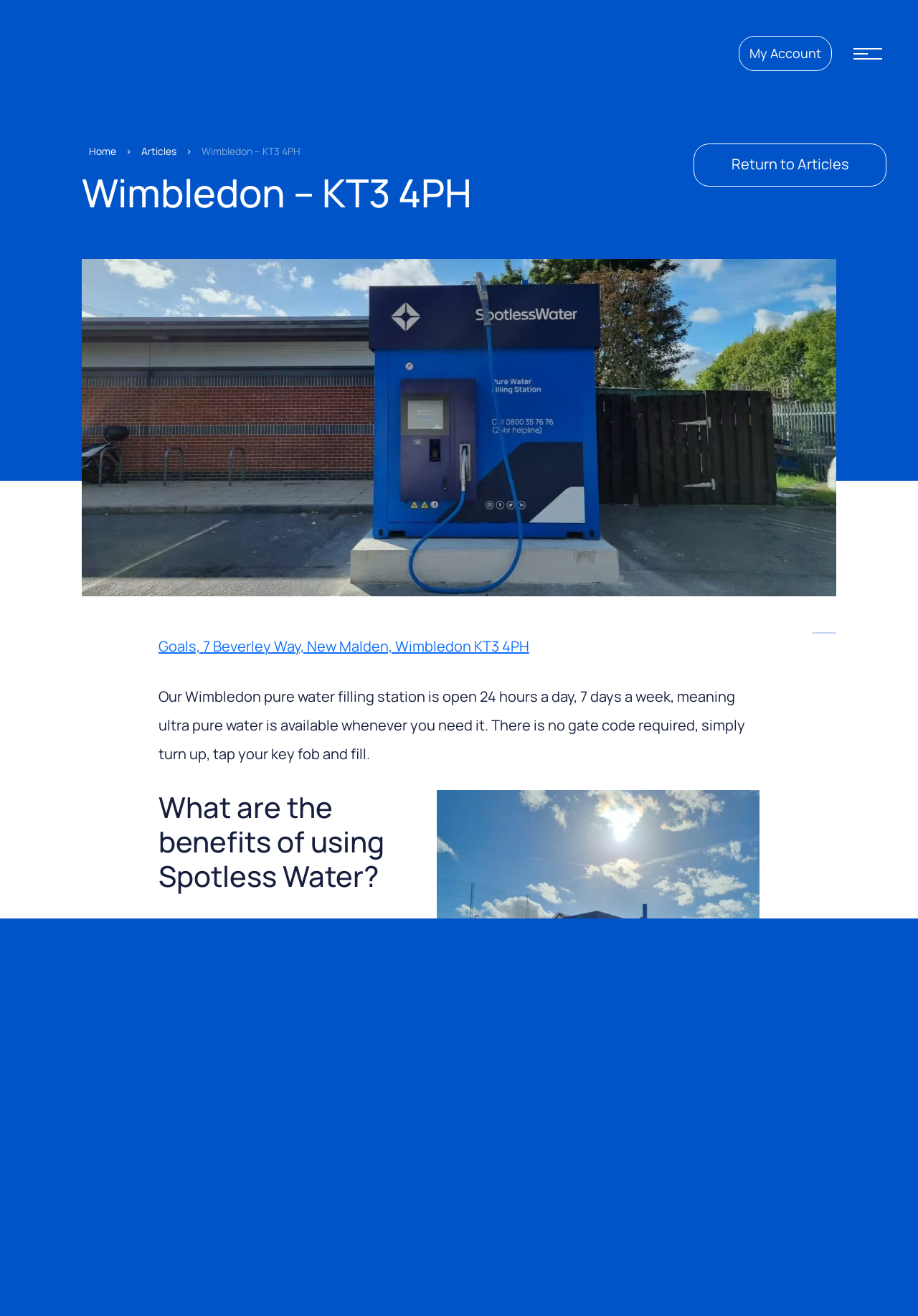Generate a comprehensive description of the contents of the webpage.

The webpage appears to be a local business page for Spotless Water, a water filling station located in Wimbledon, KT3 4PH. At the top of the page, there is a logo composed of four image parts, followed by a large background image that spans the entire width of the page.

The navigation menu is located at the top of the page, with links to "ABOUT", "WHAT IS ULTRA PURE WATER?", "BENEFITS", and other services such as "WINDOW CLEANING", "CAR DETAILING", and "SOLAR PANEL CLEANING". There is also a "COST COMPARISON CALCULATOR" link and a "My Account" link at the top right corner.

Below the navigation menu, there is a heading that reads "Wimbledon – KT3 4PH", followed by a link to "Return to Articles" at the top right corner. The main content of the page is divided into sections, with headings such as "What are the benefits of using Spotless Water?" and "Location".

In the "What are the benefits of using Spotless Water?" section, there is a list of benefits, including 24/7 access, competitive pricing, ultra-pure water, and the ability to download an app for finding filling stations and managing accounts. Each benefit is marked with a bullet point.

Below this section, there is a figure, likely an image, followed by a heading that reads "Location". The location of the water filling station is specified as "Goals, 7 Beverley Way, New Malden, Wimbledon KT3 4PH", with a brief description of the station's operating hours and features.

Overall, the webpage provides information about Spotless Water's services, benefits, and location, with a focus on the Wimbledon filling station.